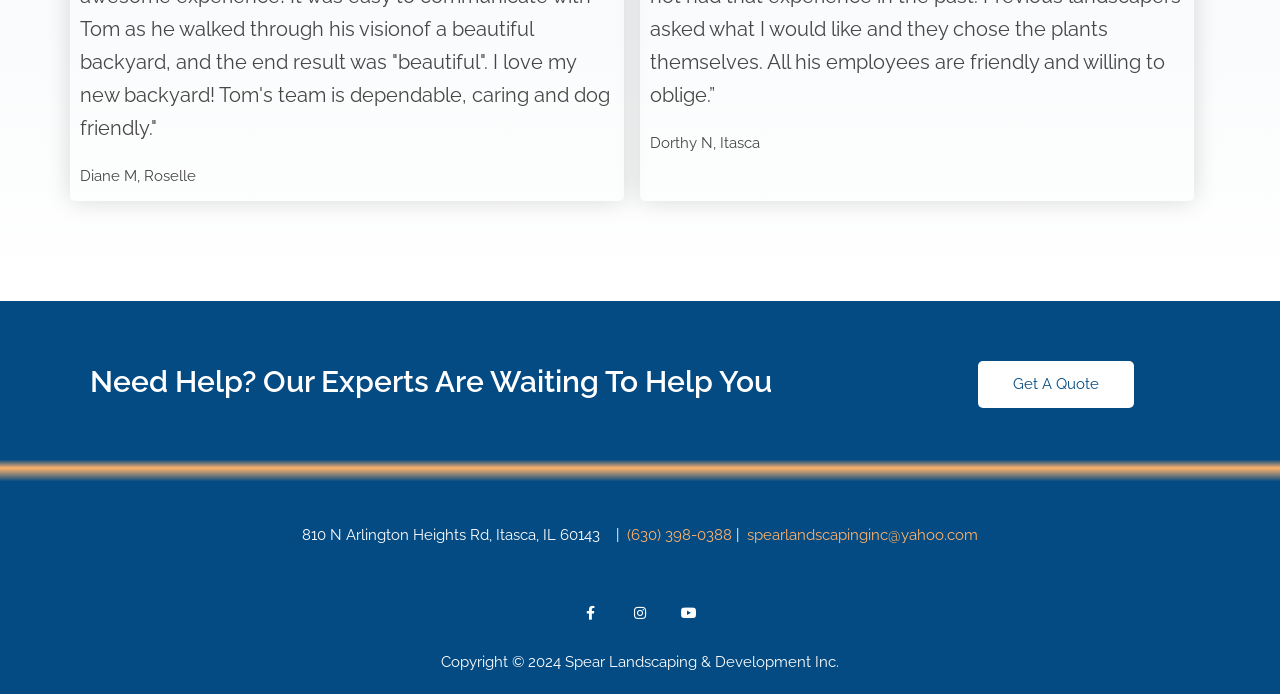Please find the bounding box coordinates in the format (top-left x, top-left y, bottom-right x, bottom-right y) for the given element description. Ensure the coordinates are floating point numbers between 0 and 1. Description: (630) 398-0388

[0.49, 0.758, 0.572, 0.784]